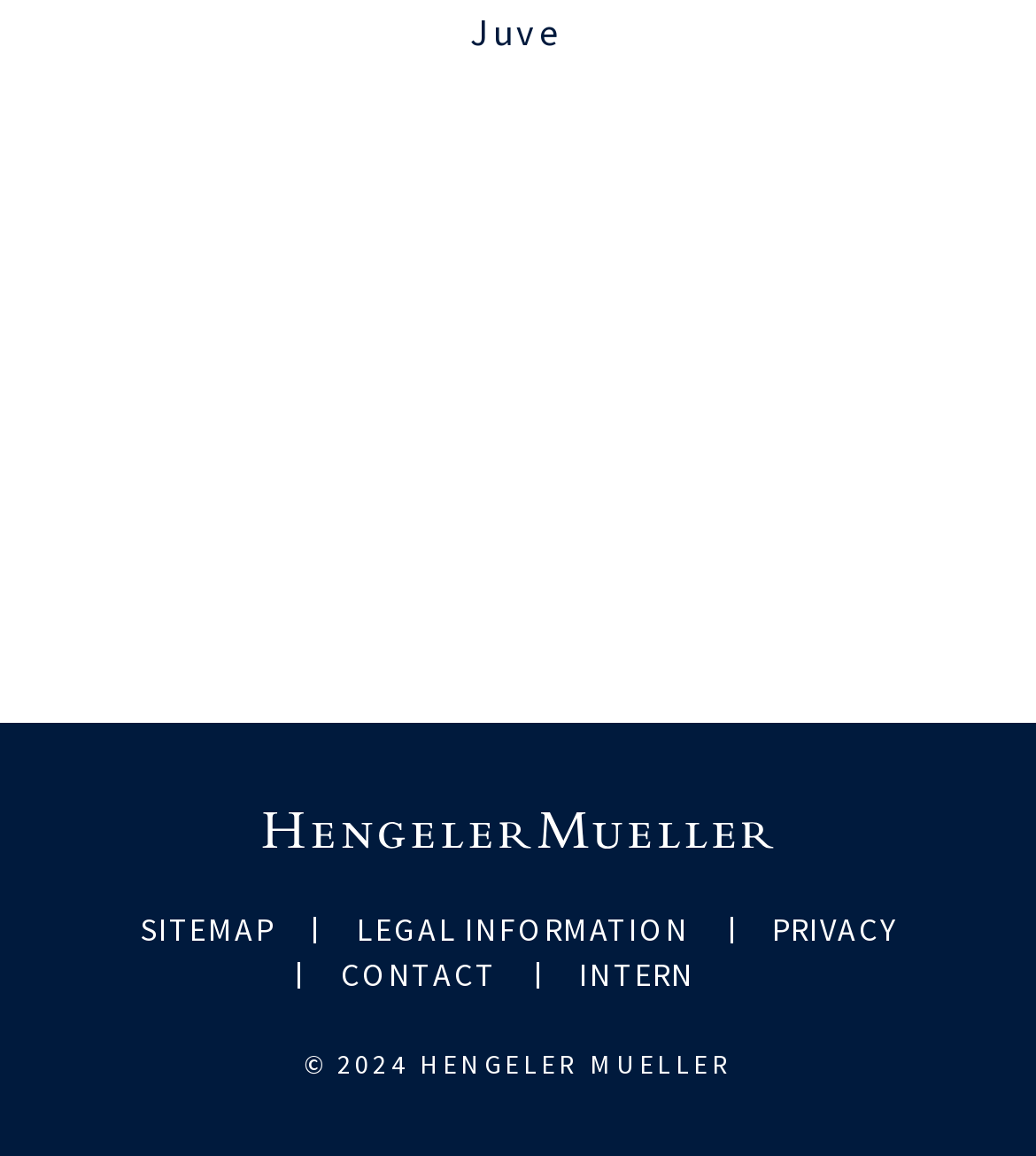Answer the following inquiry with a single word or phrase:
How many images are there on the webpage?

1